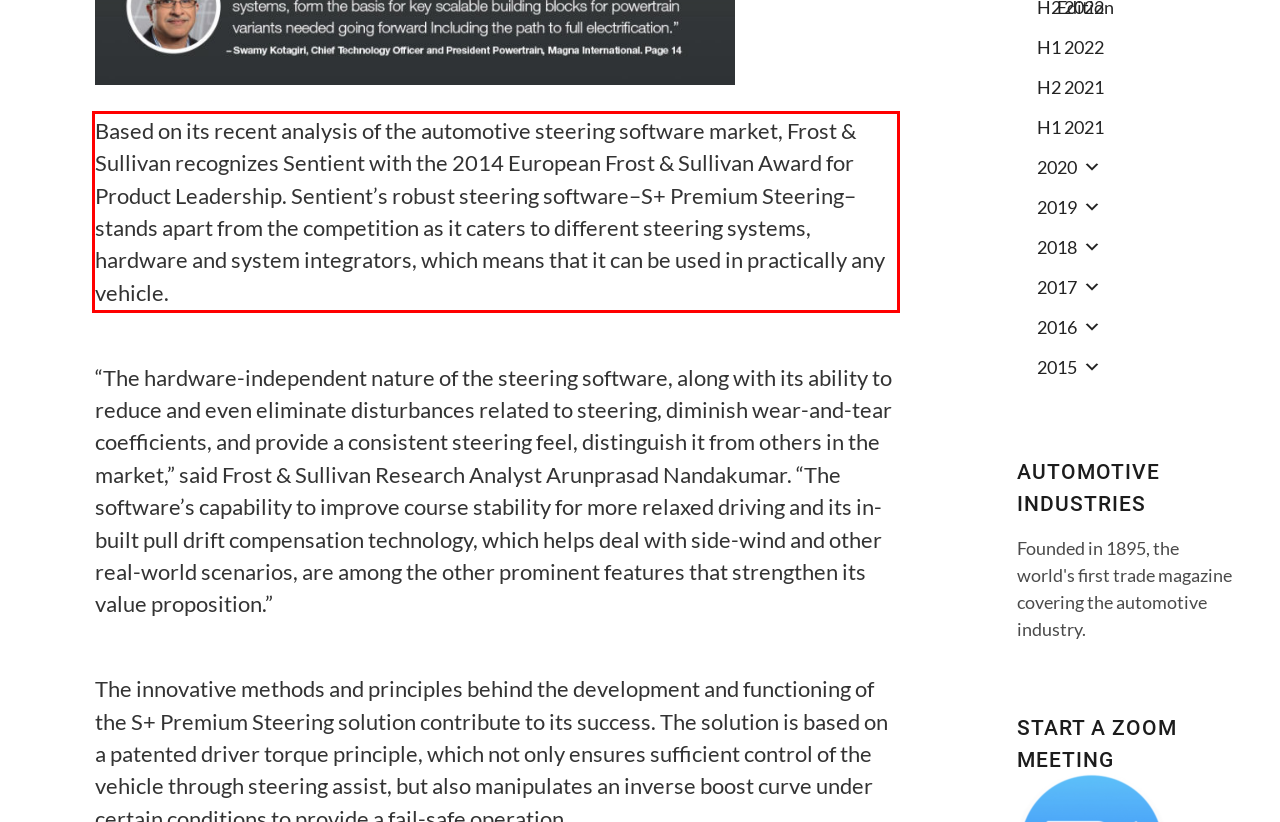You are provided with a screenshot of a webpage containing a red bounding box. Please extract the text enclosed by this red bounding box.

Based on its recent analysis of the automotive steering software market, Frost & Sullivan recognizes Sentient with the 2014 European Frost & Sullivan Award for Product Leadership. Sentient’s robust steering software–S+ Premium Steering–stands apart from the competition as it caters to different steering systems, hardware and system integrators, which means that it can be used in practically any vehicle.